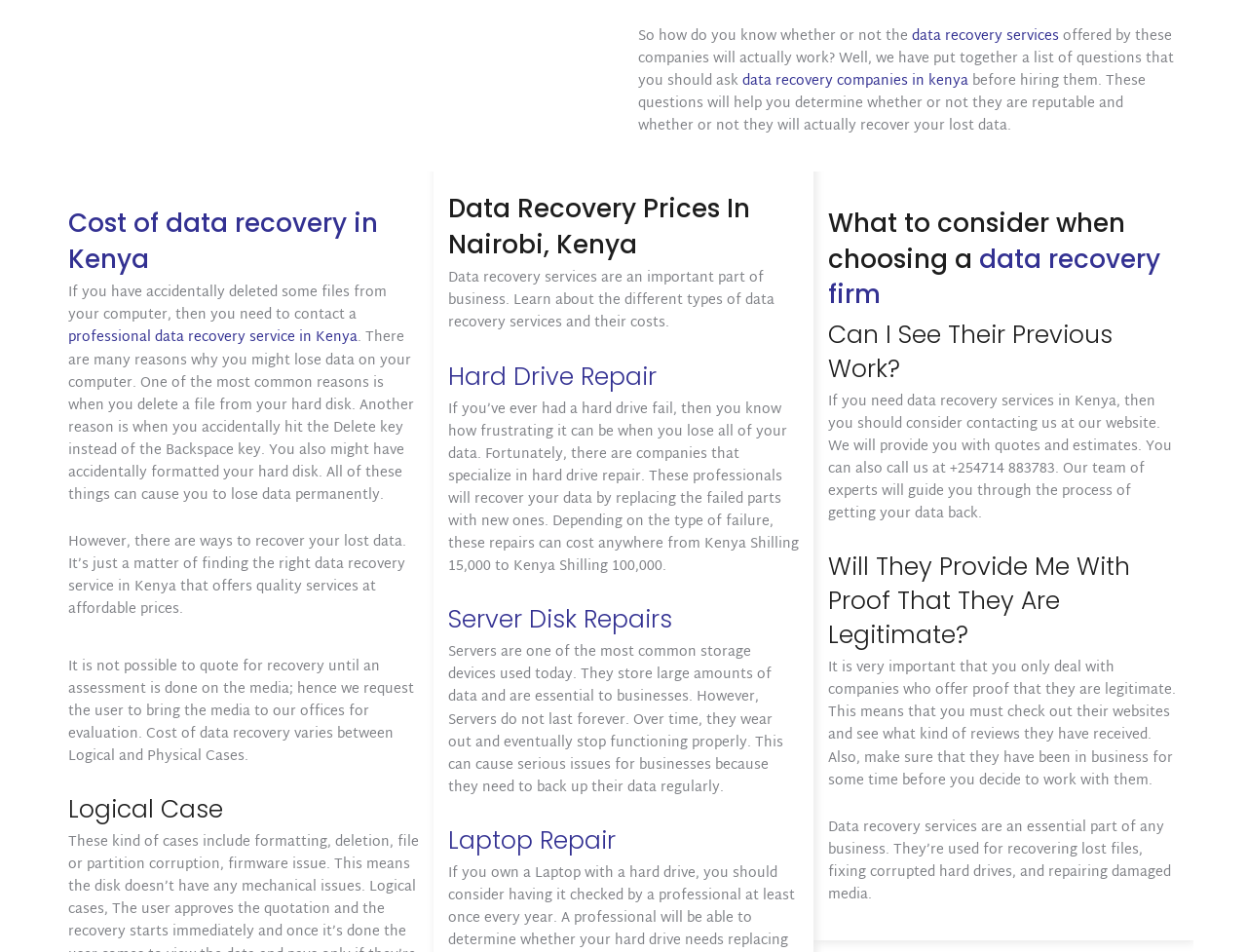Identify and provide the bounding box coordinates of the UI element described: "data recovery companies in kenya". The coordinates should be formatted as [left, top, right, bottom], with each number being a float between 0 and 1.

[0.595, 0.073, 0.777, 0.098]